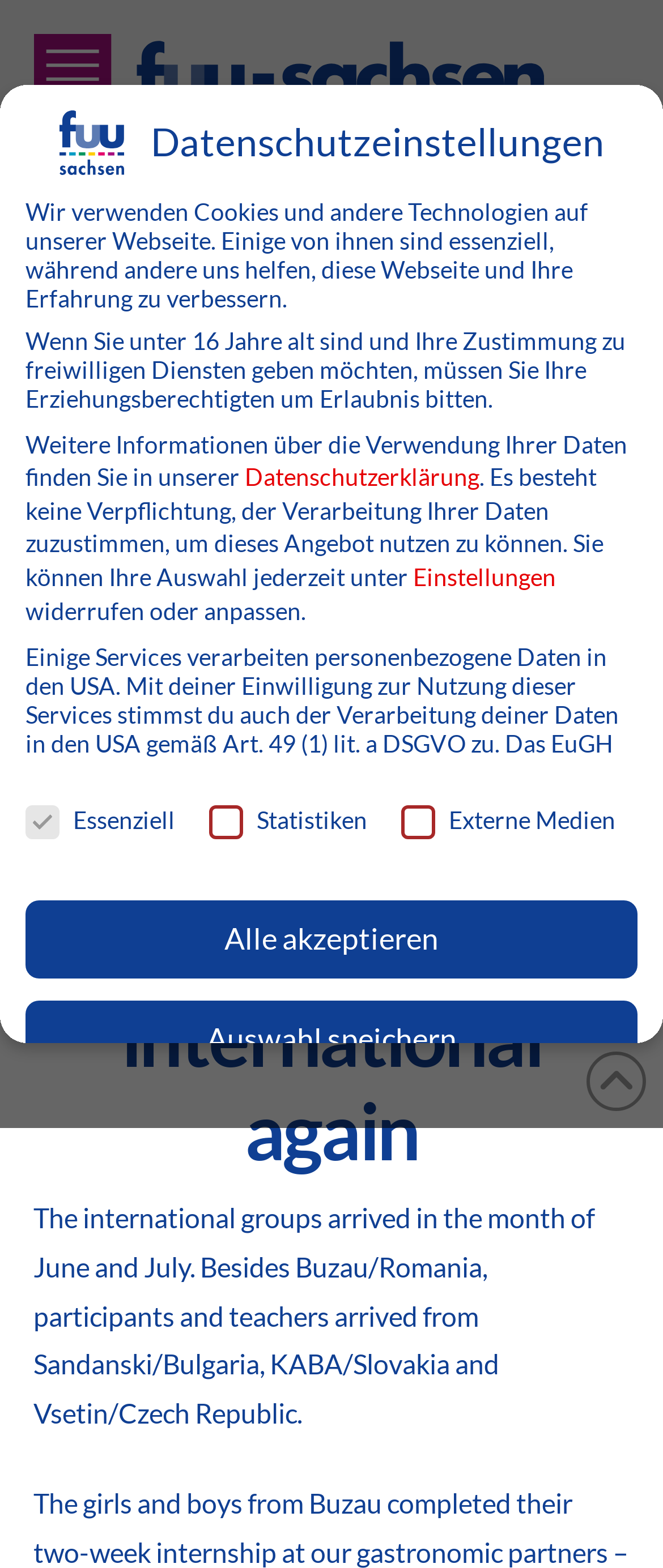Pinpoint the bounding box coordinates of the area that should be clicked to complete the following instruction: "Click on HOME". The coordinates must be given as four float numbers between 0 and 1, i.e., [left, top, right, bottom].

[0.146, 0.171, 0.177, 0.185]